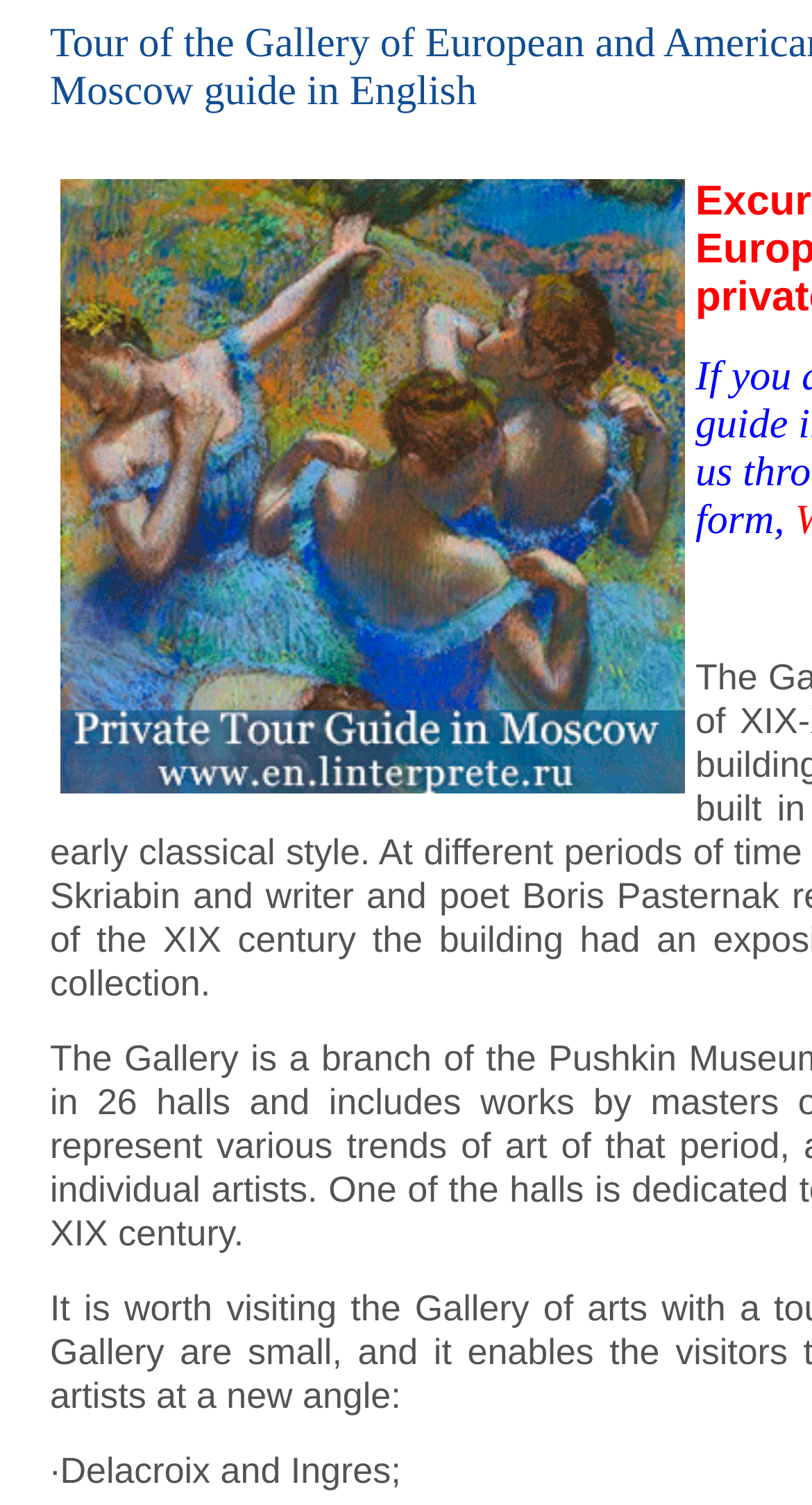Find and provide the bounding box coordinates for the UI element described with: "29 Novodevichy Convent in Moscow".

[0.04, 0.598, 0.621, 0.643]